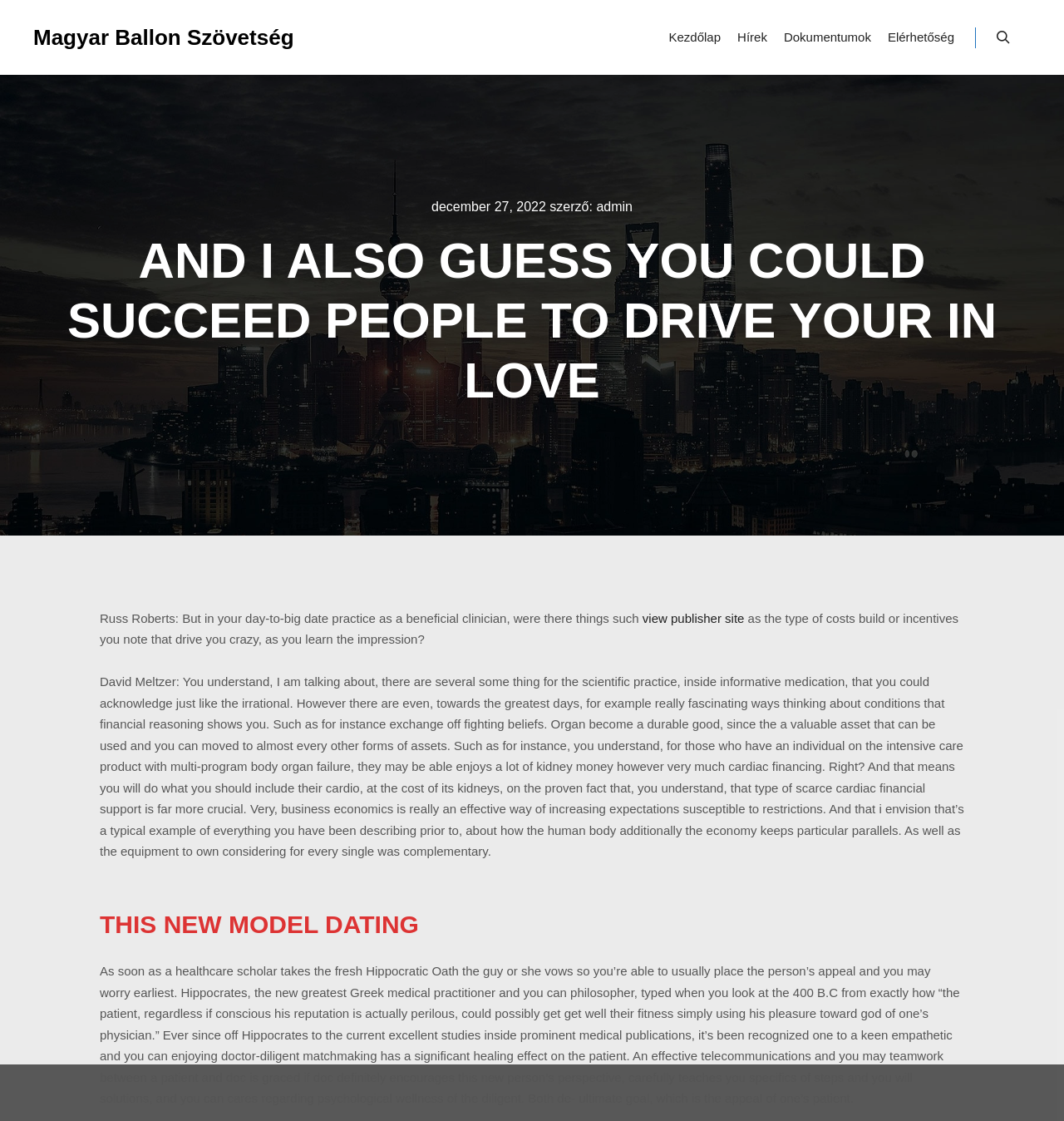Provide the bounding box coordinates for the area that should be clicked to complete the instruction: "Click on the 'Magyar Ballon Szövetség' link".

[0.031, 0.0, 0.188, 0.067]